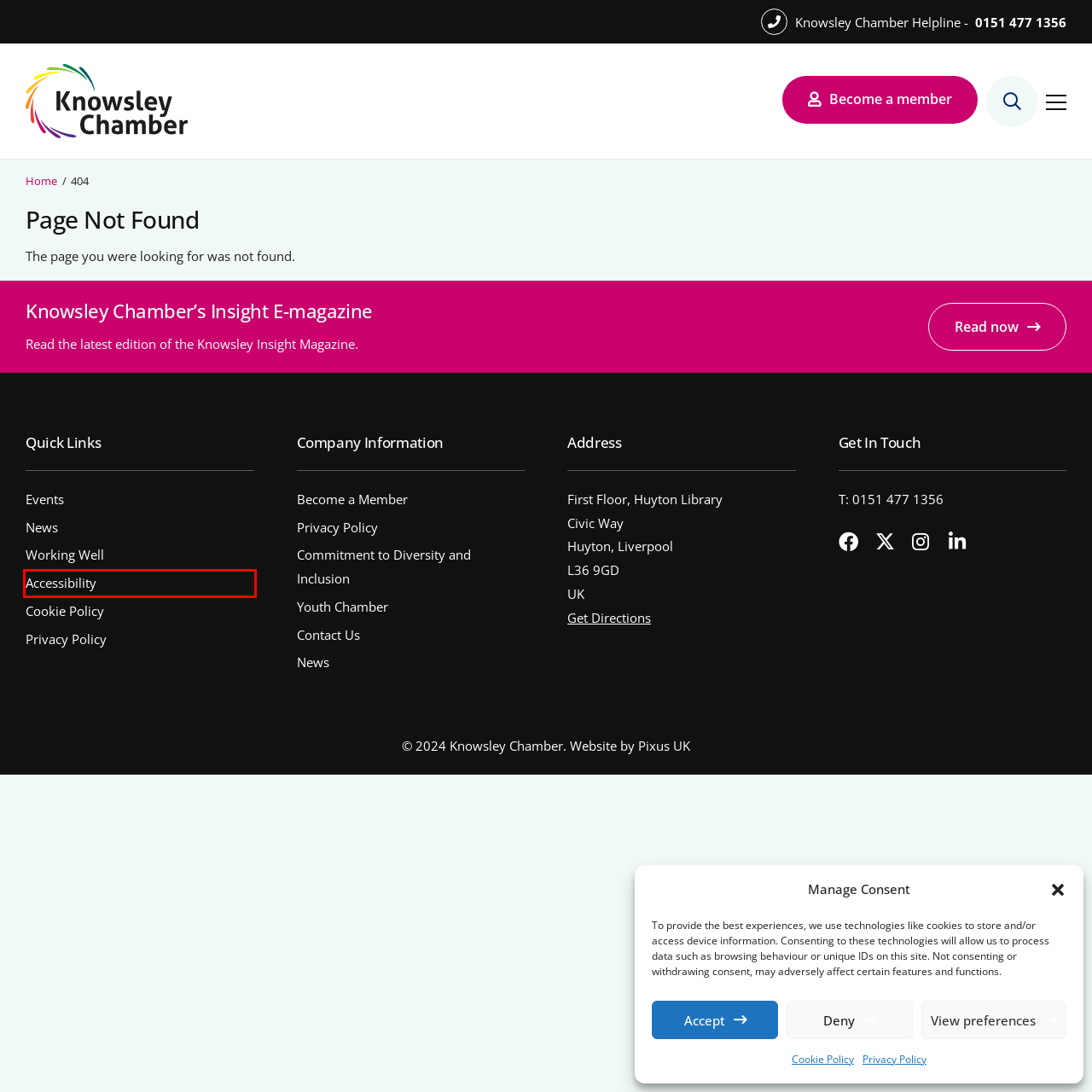You are presented with a screenshot of a webpage with a red bounding box. Select the webpage description that most closely matches the new webpage after clicking the element inside the red bounding box. The options are:
A. Home - Knowsley Chamber
B. Privacy Policy - Knowsley Chamber
C. Member Application - Knowsley Chamber
D. News - Knowsley Chamber
E. Cookie Policy - Knowsley Chamber
F. Accessibility - Knowsley Chamber
G. Youth Chamber - Knowsley Chamber
H. Commitment to Diversity and Inclusion - Knowsley Chamber

F